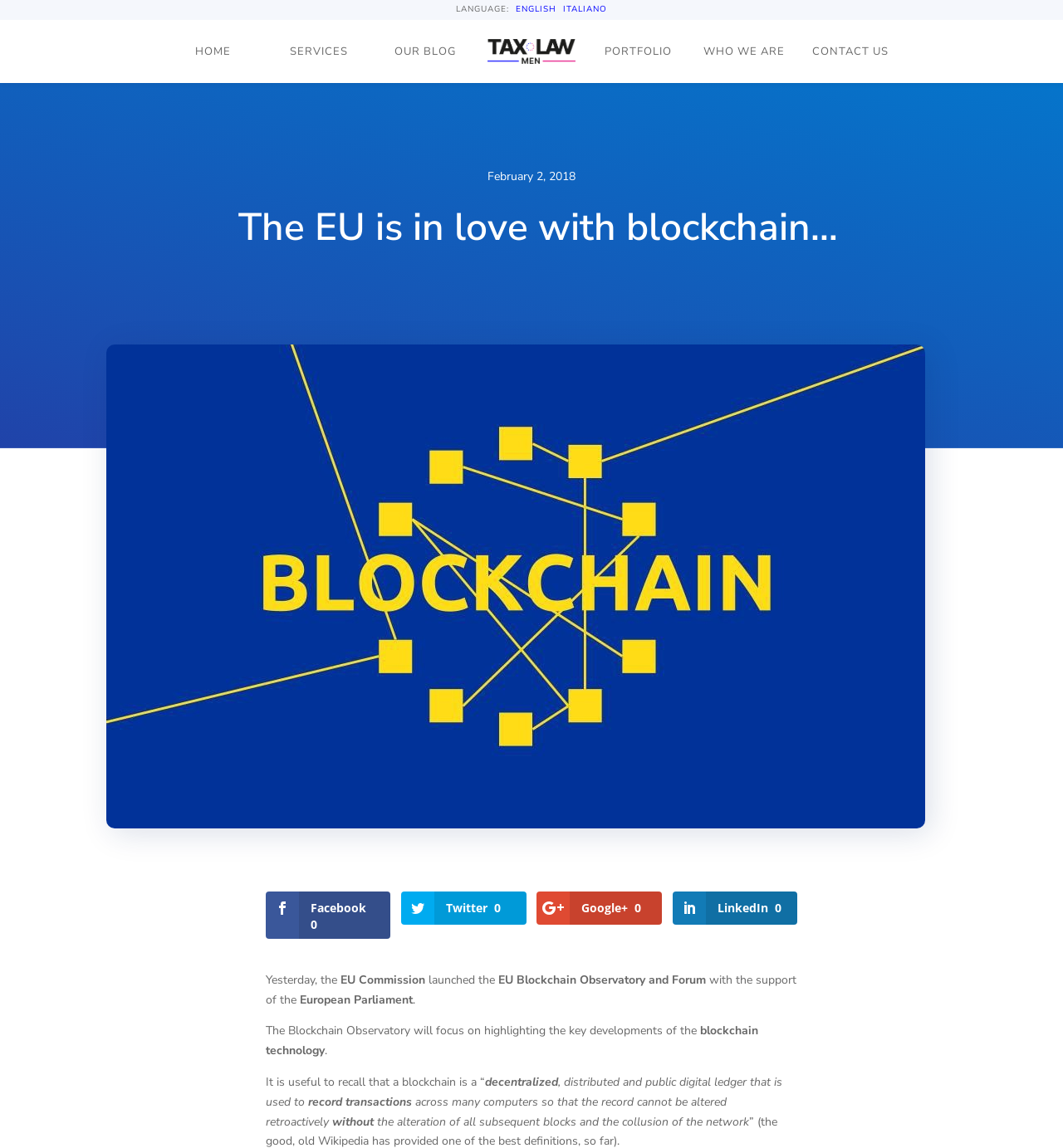Please identify the bounding box coordinates of the element's region that should be clicked to execute the following instruction: "Read the blog". The bounding box coordinates must be four float numbers between 0 and 1, i.e., [left, top, right, bottom].

[0.359, 0.017, 0.441, 0.072]